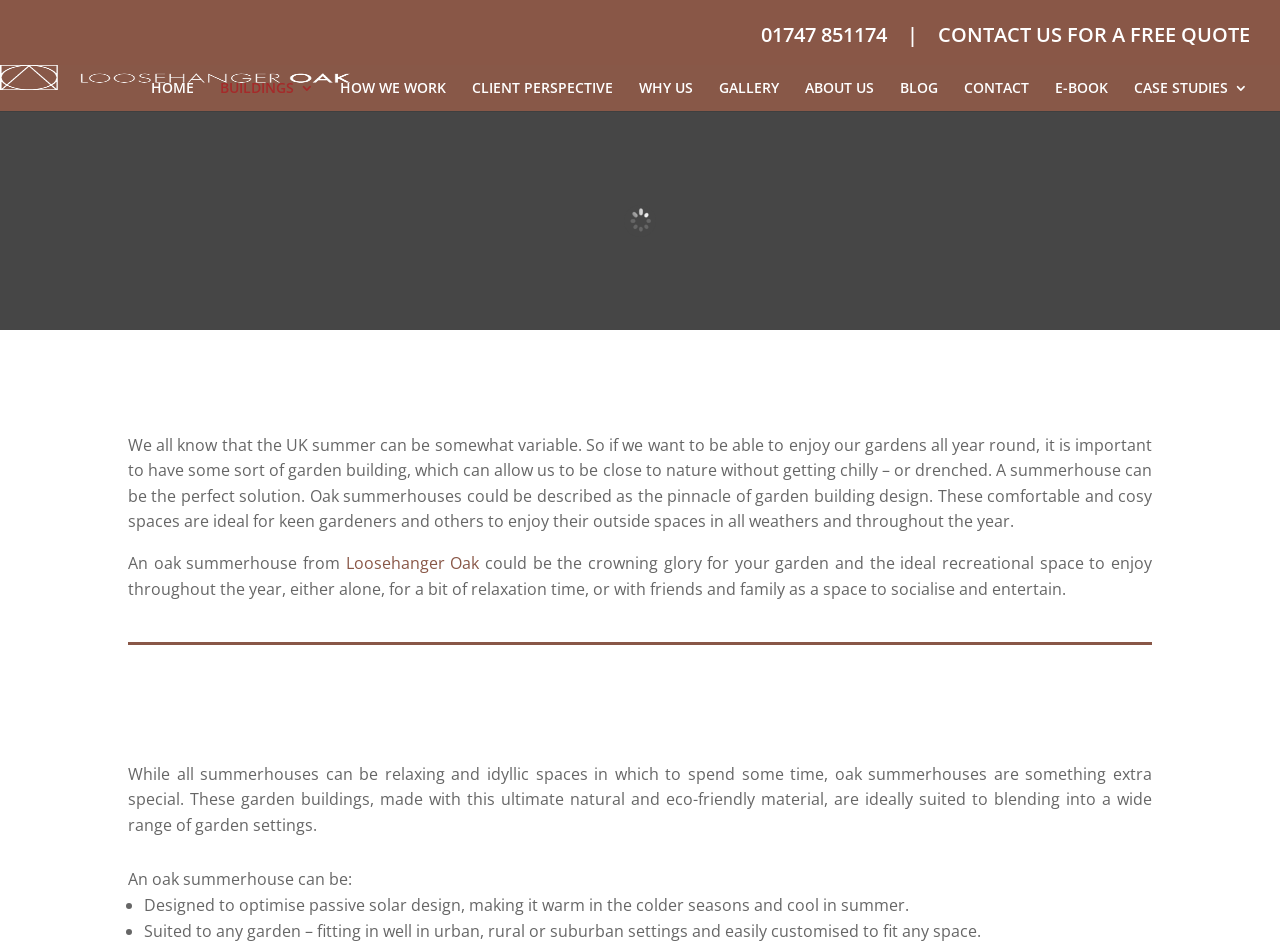What is one of the benefits of an oak summerhouse?
Please use the visual content to give a single word or phrase answer.

Warm in colder seasons and cool in summer